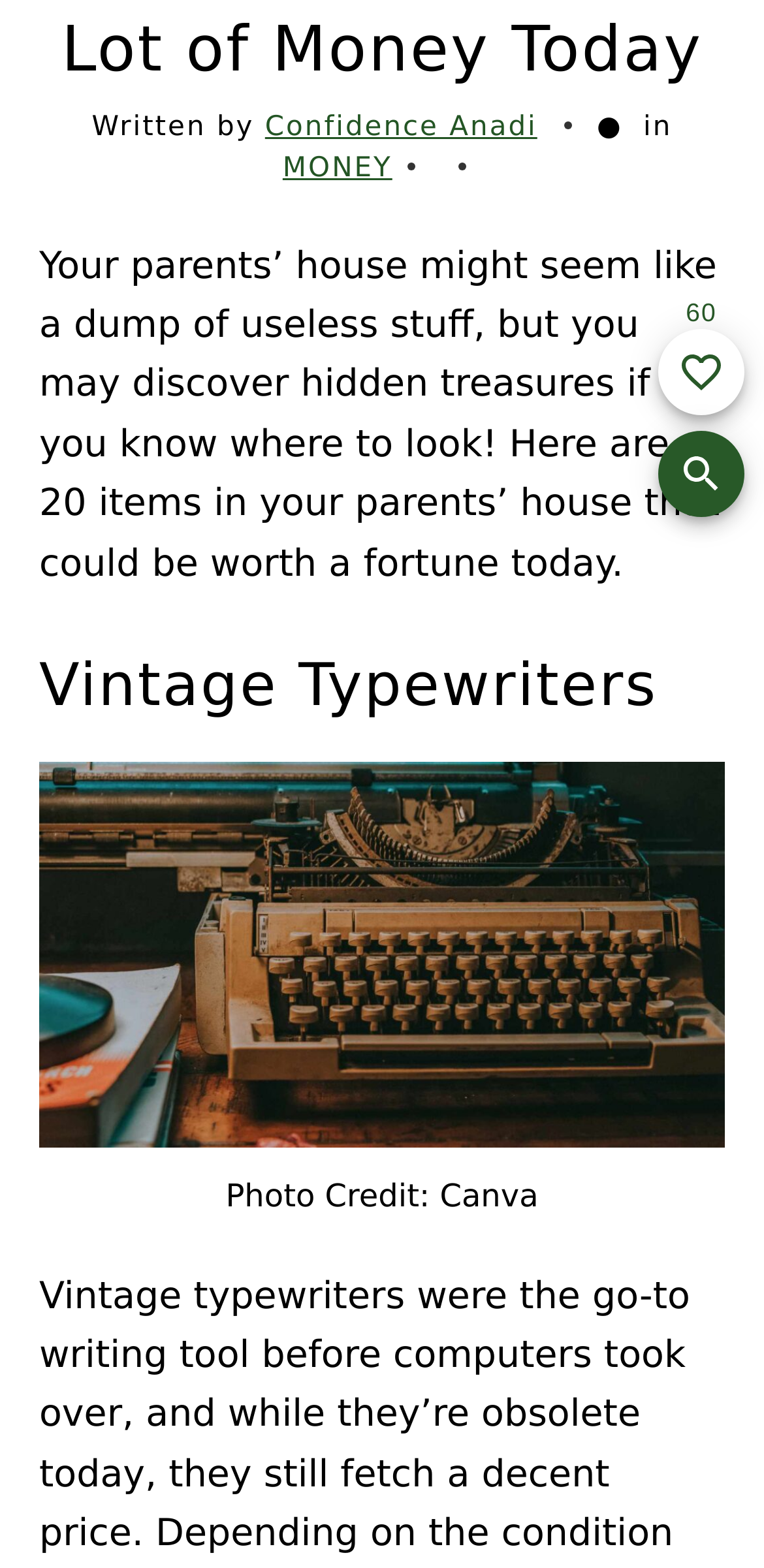Provide the bounding box coordinates for the specified HTML element described in this description: "MONEY". The coordinates should be four float numbers ranging from 0 to 1, in the format [left, top, right, bottom].

[0.37, 0.097, 0.513, 0.117]